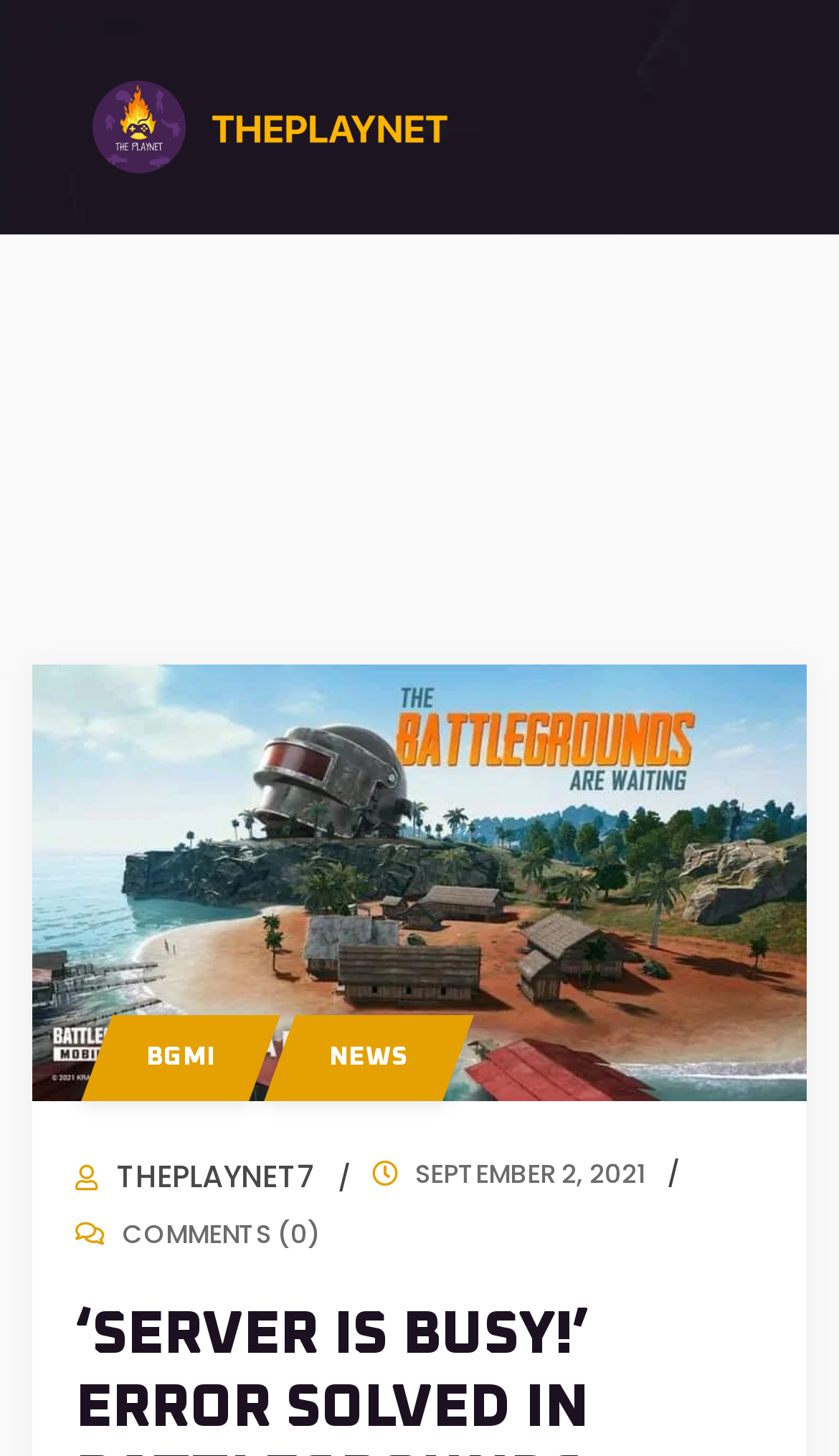What is the topic of the article related to?
Please provide a detailed and comprehensive answer to the question.

I found the topic of the article by looking at the link element located at [0.115, 0.697, 0.315, 0.756] which contains the text 'BGMI'.